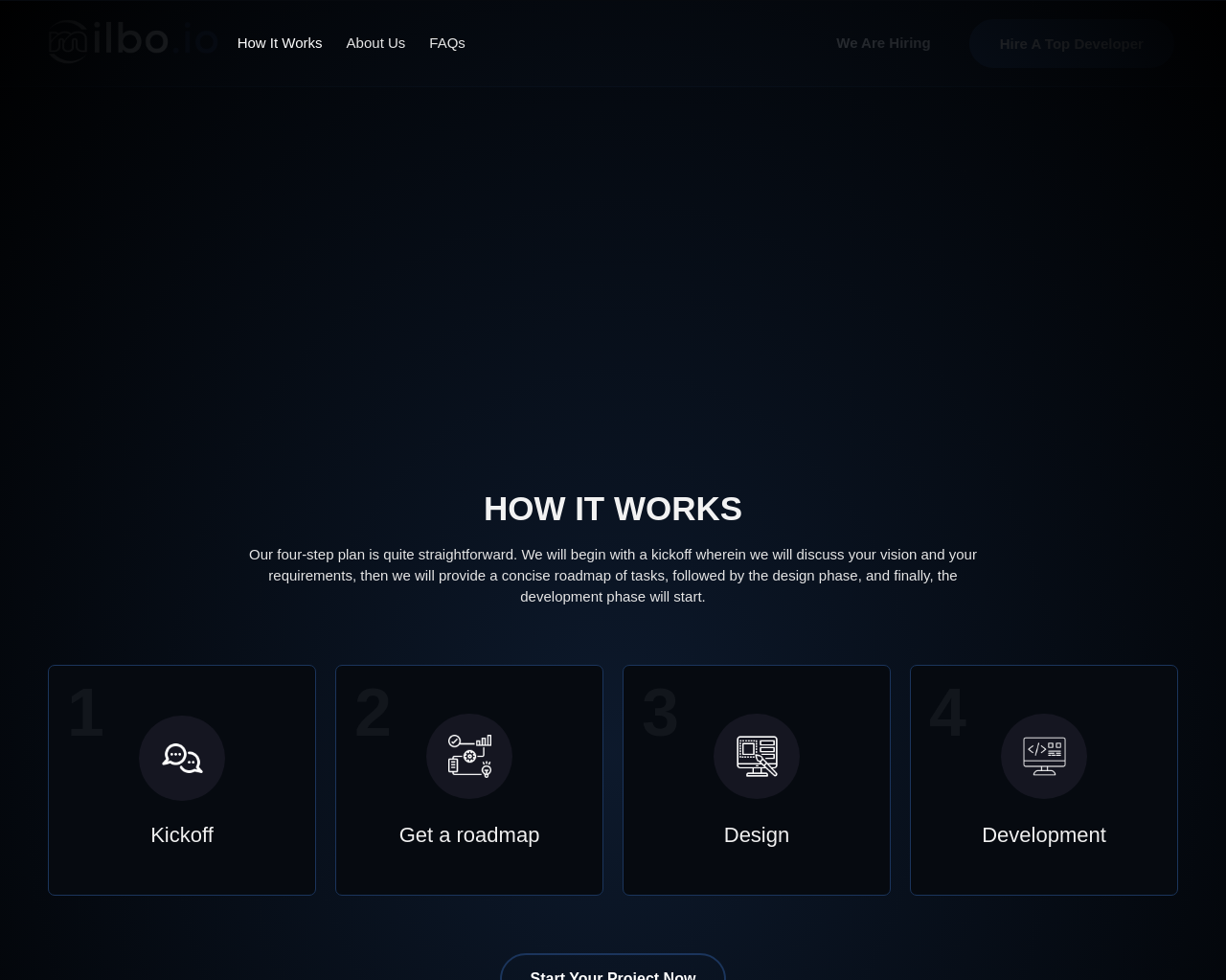Please specify the bounding box coordinates in the format (top-left x, top-left y, bottom-right x, bottom-right y), with values ranging from 0 to 1. Identify the bounding box for the UI component described as follows: Hire a Top Developer

[0.79, 0.019, 0.958, 0.069]